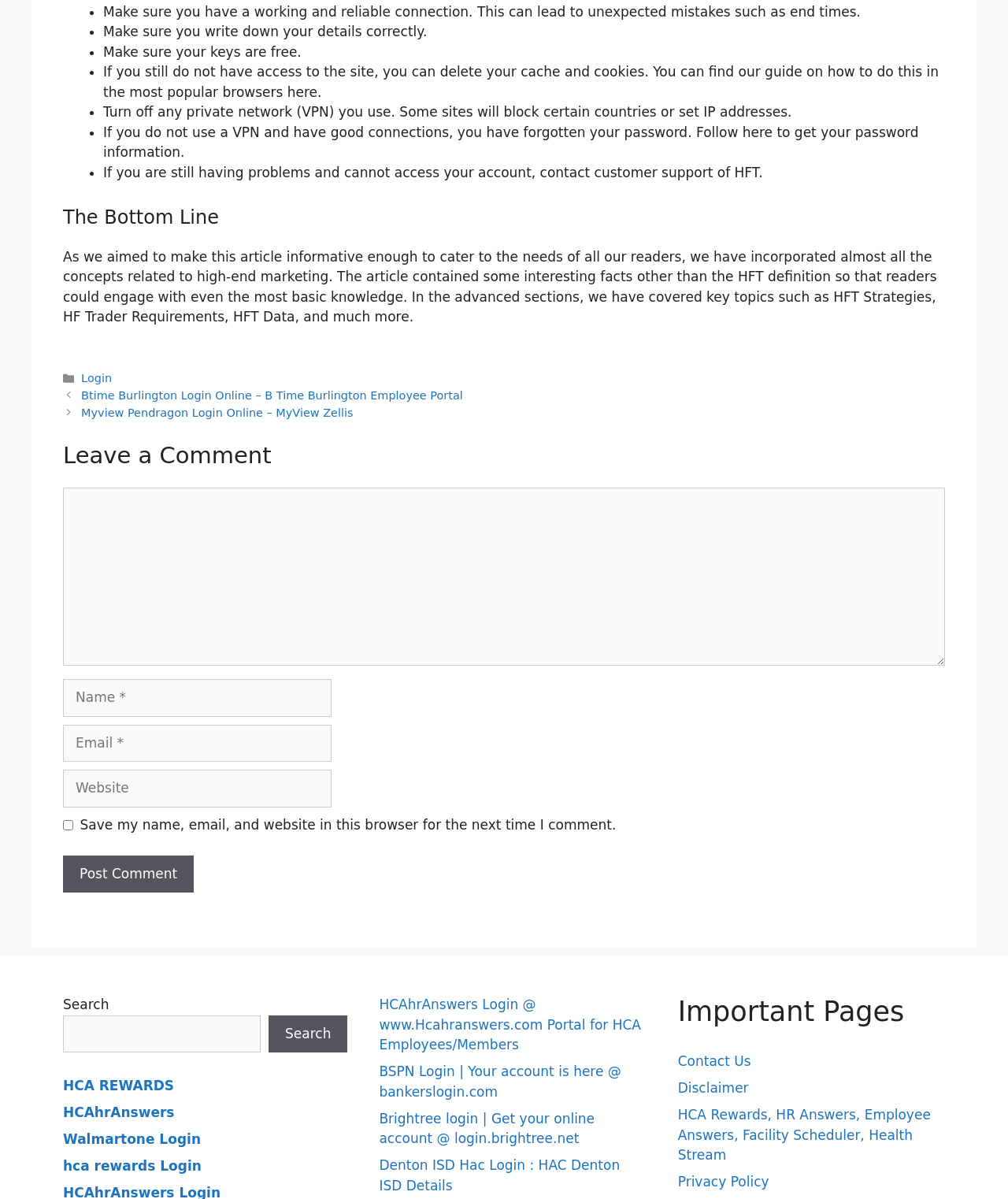Could you find the bounding box coordinates of the clickable area to complete this instruction: "Search for something"?

[0.062, 0.847, 0.259, 0.878]